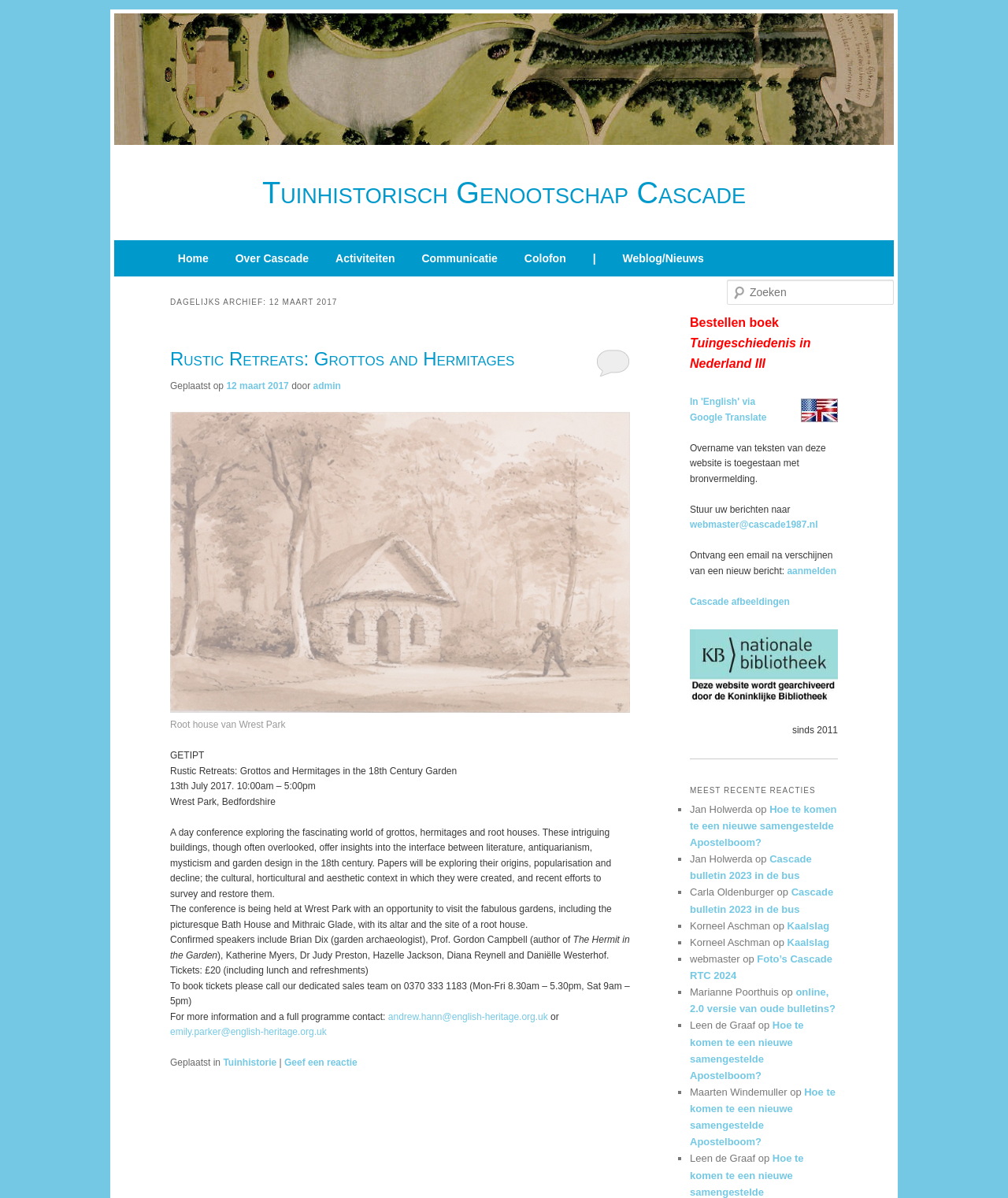Locate the primary heading on the webpage and return its text.

Tuinhistorisch Genootschap Cascade